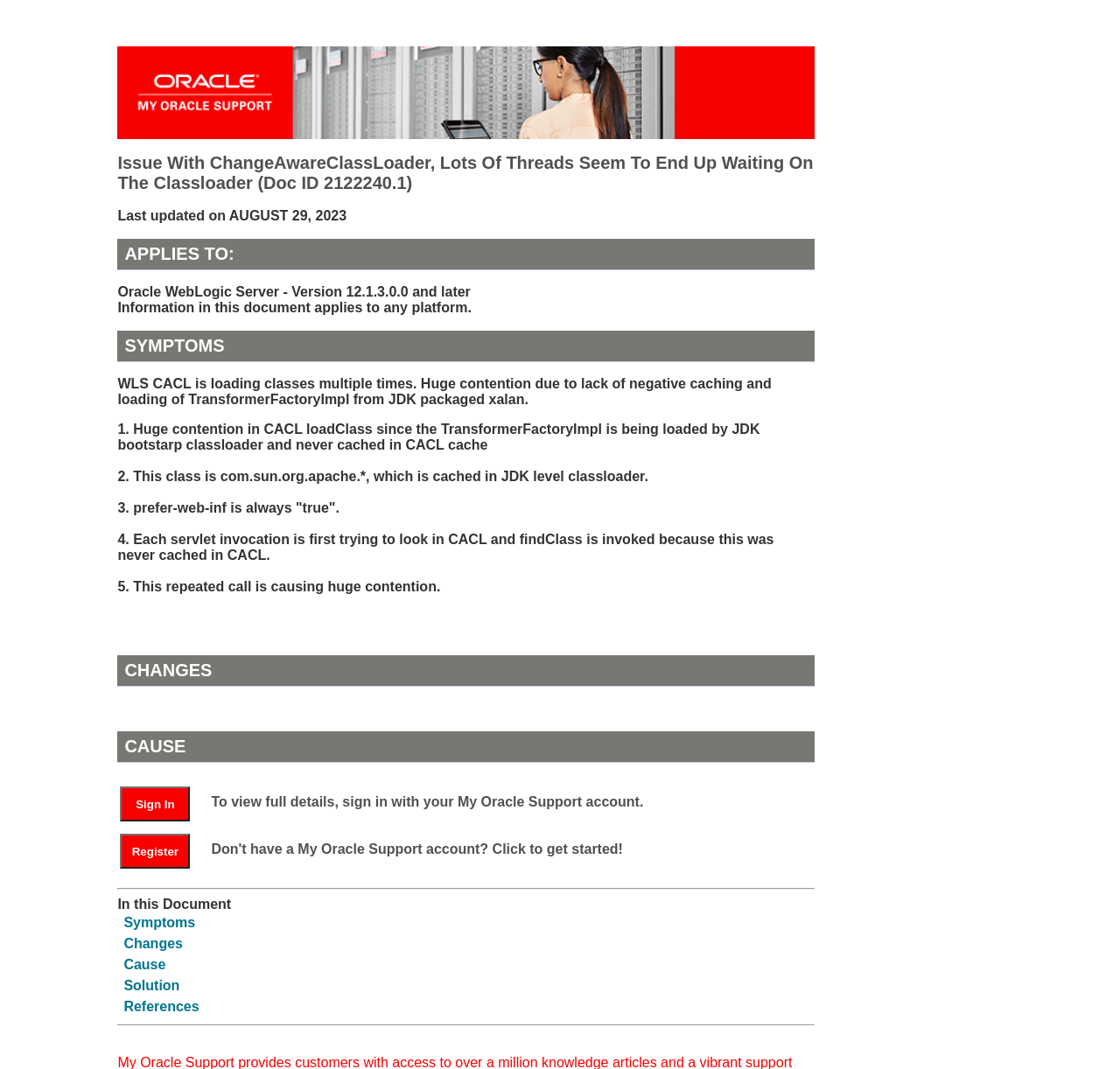What is the cause of the issue?
Use the image to give a comprehensive and detailed response to the question.

The cause of the issue is the lack of negative caching and loading of TransformerFactoryImpl from JDK packaged xalan, which is mentioned in the 'CAUSE' section of the webpage. This is causing huge contention in CACL loadClass.